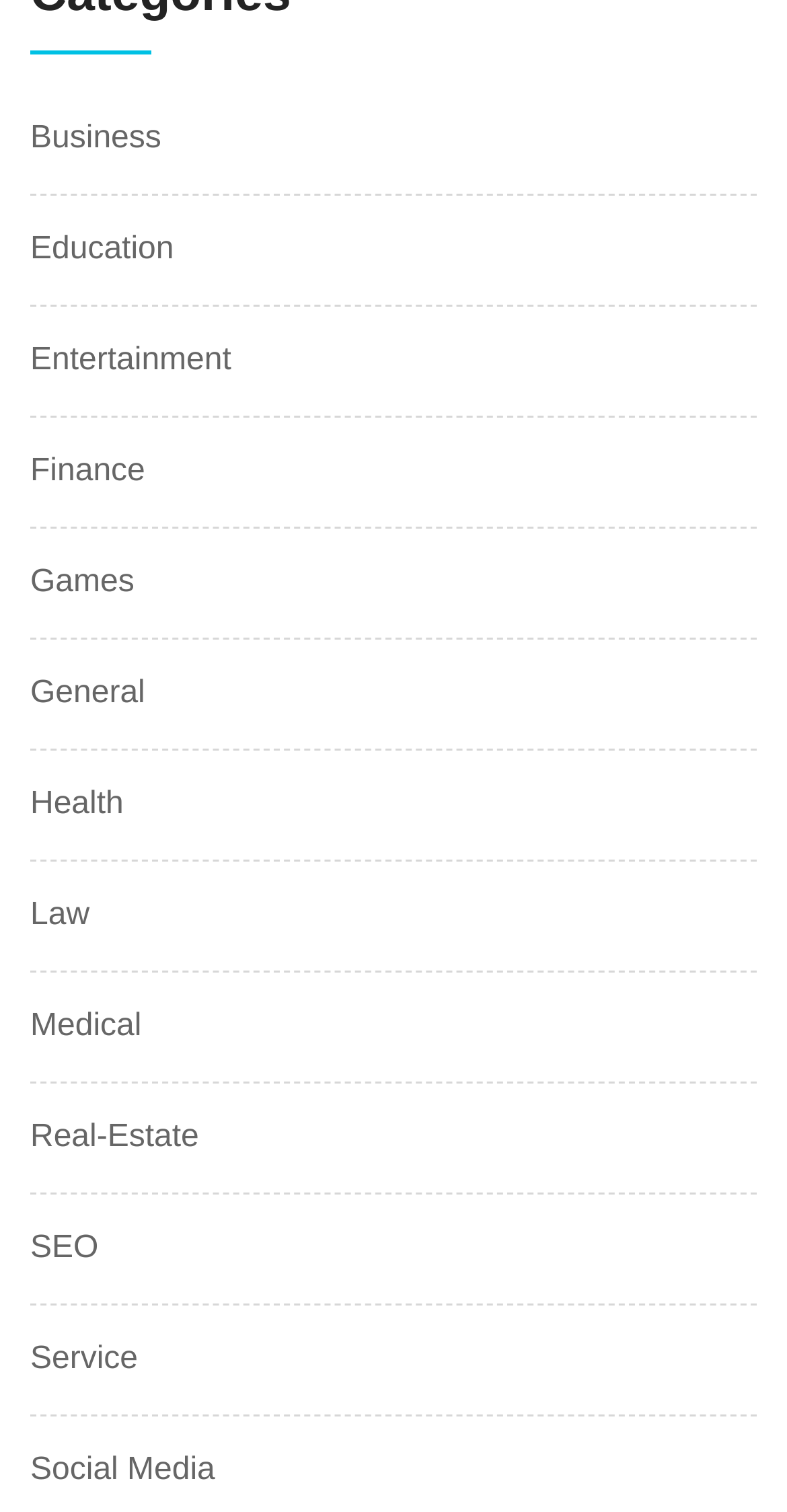Determine the bounding box coordinates for the clickable element to execute this instruction: "Click on Business". Provide the coordinates as four float numbers between 0 and 1, i.e., [left, top, right, bottom].

[0.038, 0.08, 0.205, 0.102]